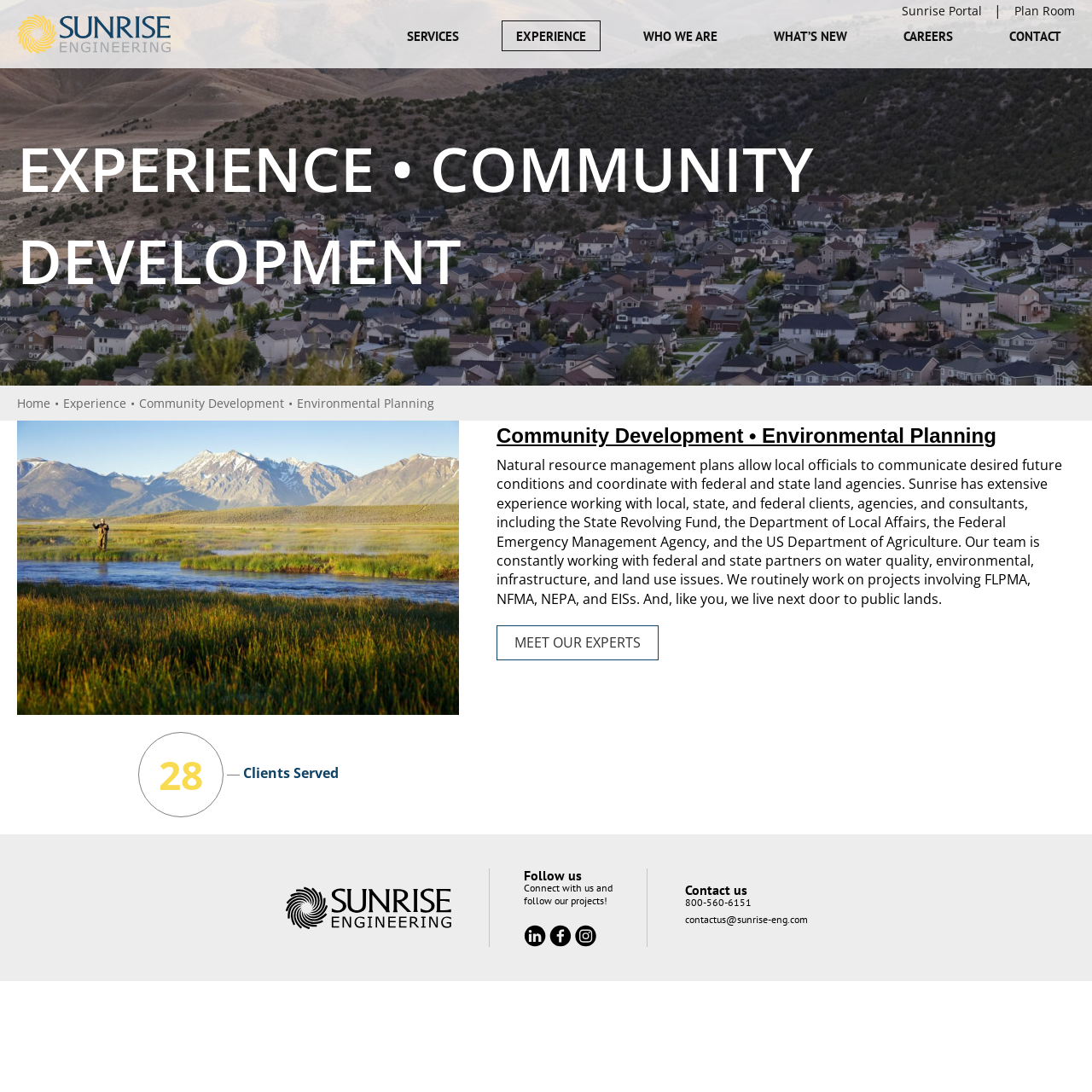From the webpage screenshot, predict the bounding box coordinates (top-left x, top-left y, bottom-right x, bottom-right y) for the UI element described here: Who We Are

[0.577, 0.02, 0.67, 0.046]